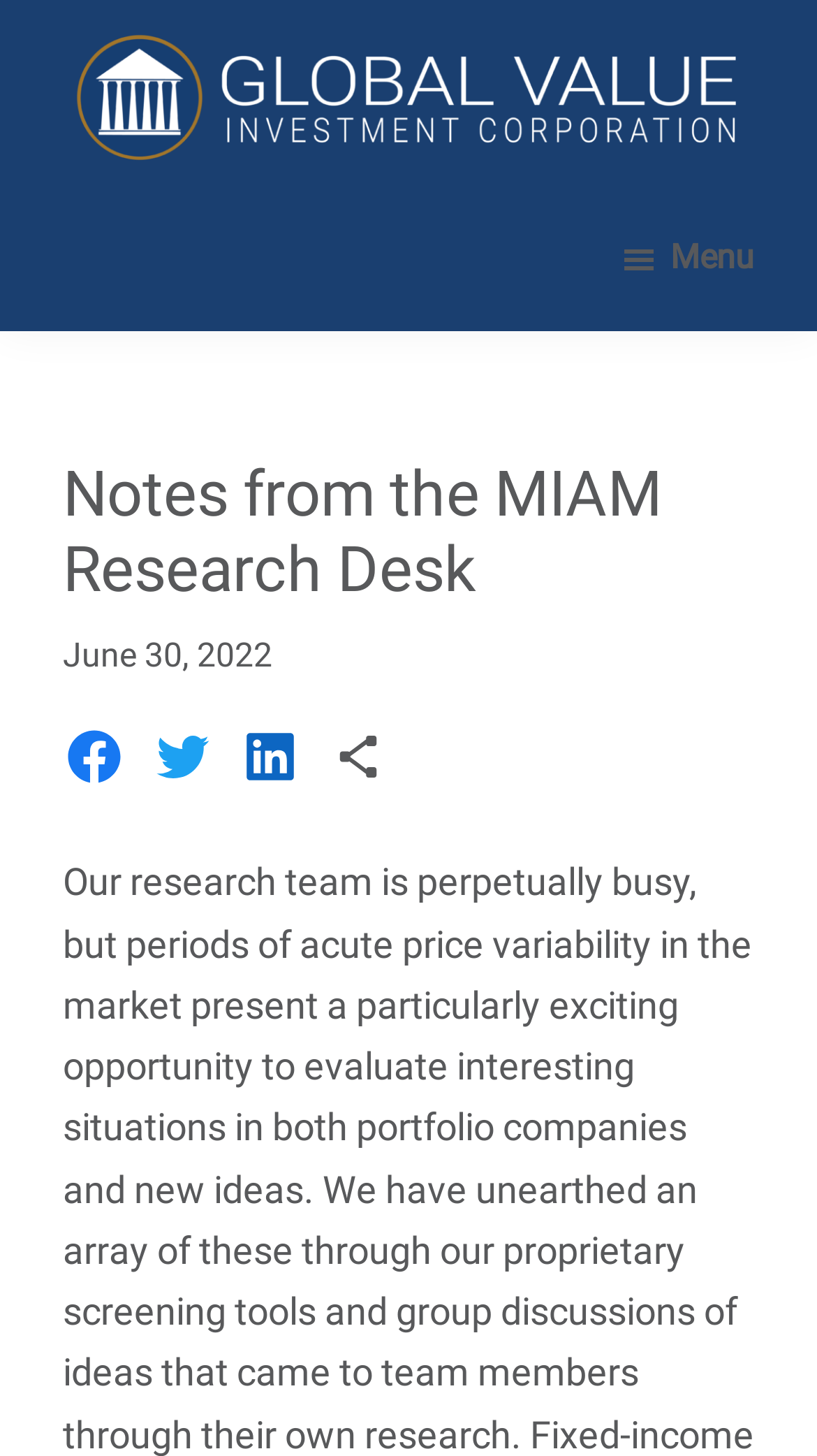Consider the image and give a detailed and elaborate answer to the question: 
What is the purpose of the button at the top right corner?

I inferred the purpose of the button by looking at its icon '' which is commonly used to represent a menu, and also by looking at its location at the top right corner of the page.